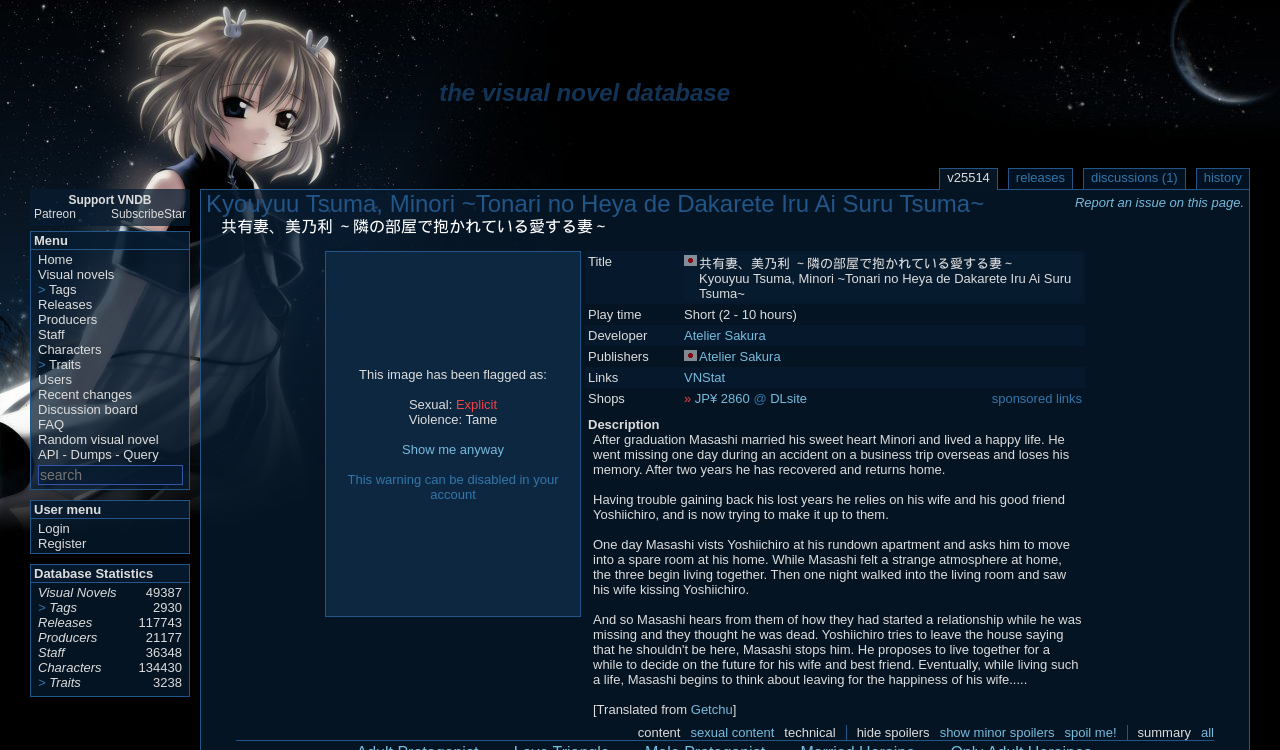Give a one-word or short-phrase answer to the following question: 
What is the warning about the image?

Sexual: Explicit Violence: Tame